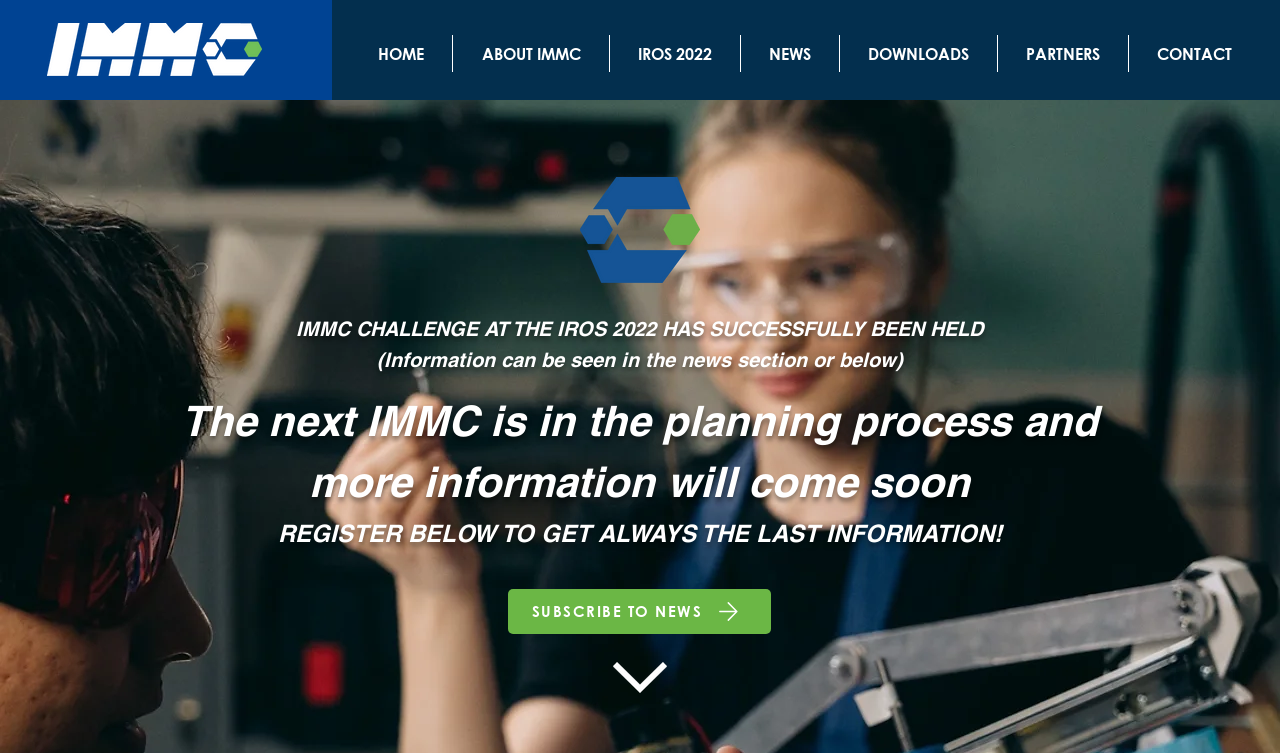How many images are there on the webpage?
Answer the question based on the image using a single word or a brief phrase.

2